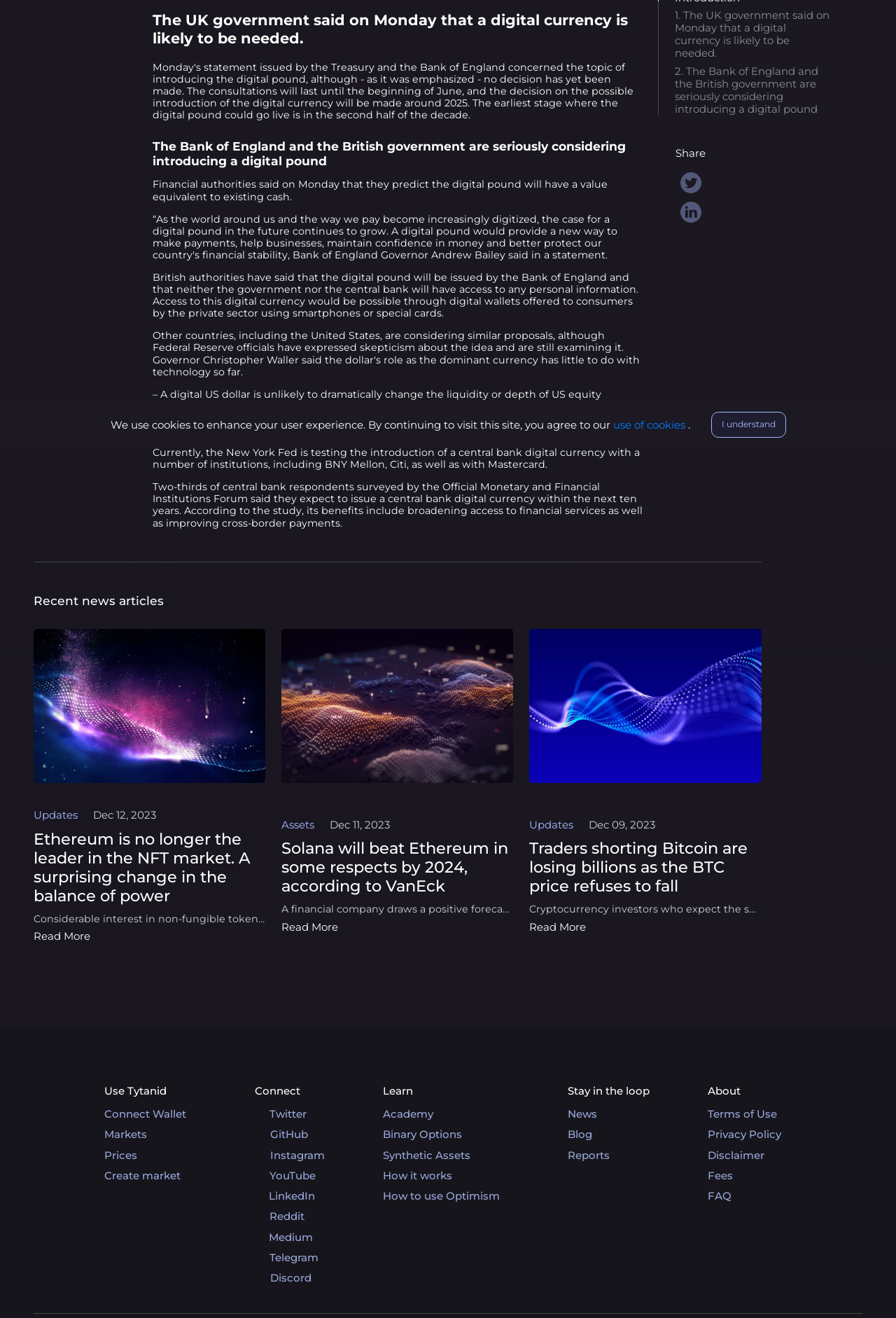Provide the bounding box coordinates of the HTML element described as: "हिंदी में पढ़ें". The bounding box coordinates should be four float numbers between 0 and 1, i.e., [left, top, right, bottom].

None